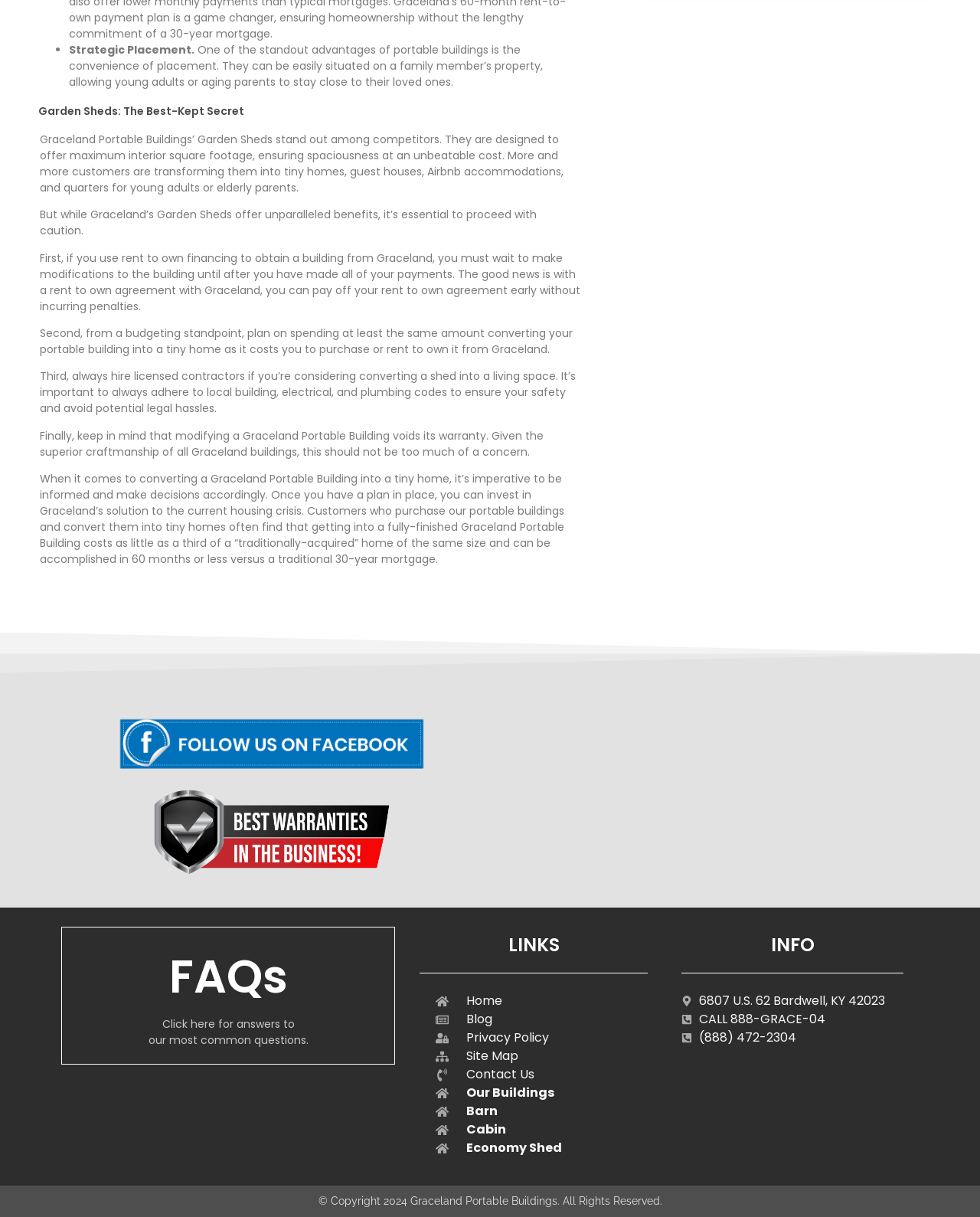Please identify the bounding box coordinates of the element's region that needs to be clicked to fulfill the following instruction: "Click on 'Contact Us'". The bounding box coordinates should consist of four float numbers between 0 and 1, i.e., [left, top, right, bottom].

[0.445, 0.876, 0.661, 0.891]